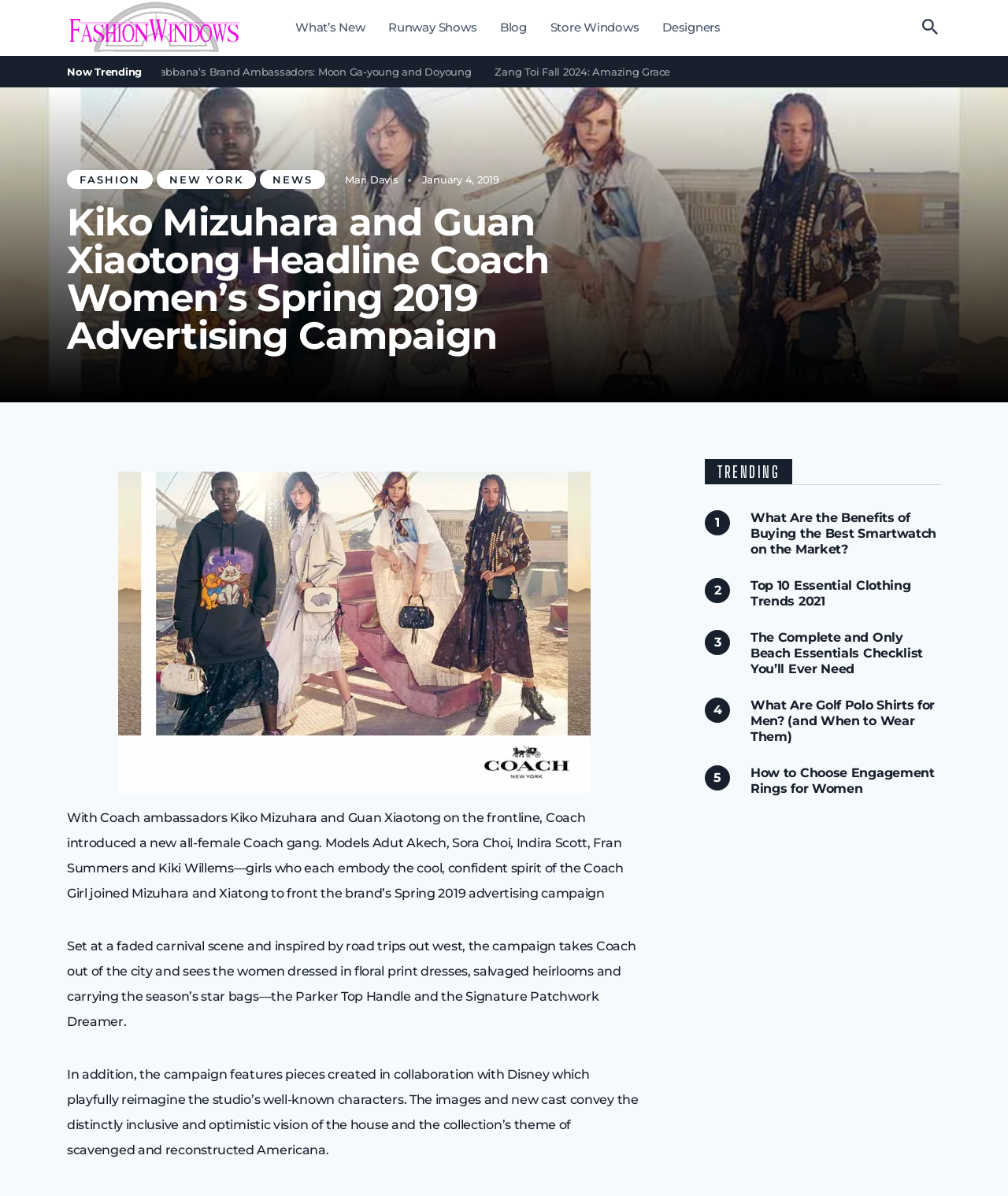Please specify the bounding box coordinates of the clickable region necessary for completing the following instruction: "Click on the 'What’s New' link". The coordinates must consist of four float numbers between 0 and 1, i.e., [left, top, right, bottom].

[0.293, 0.002, 0.362, 0.045]